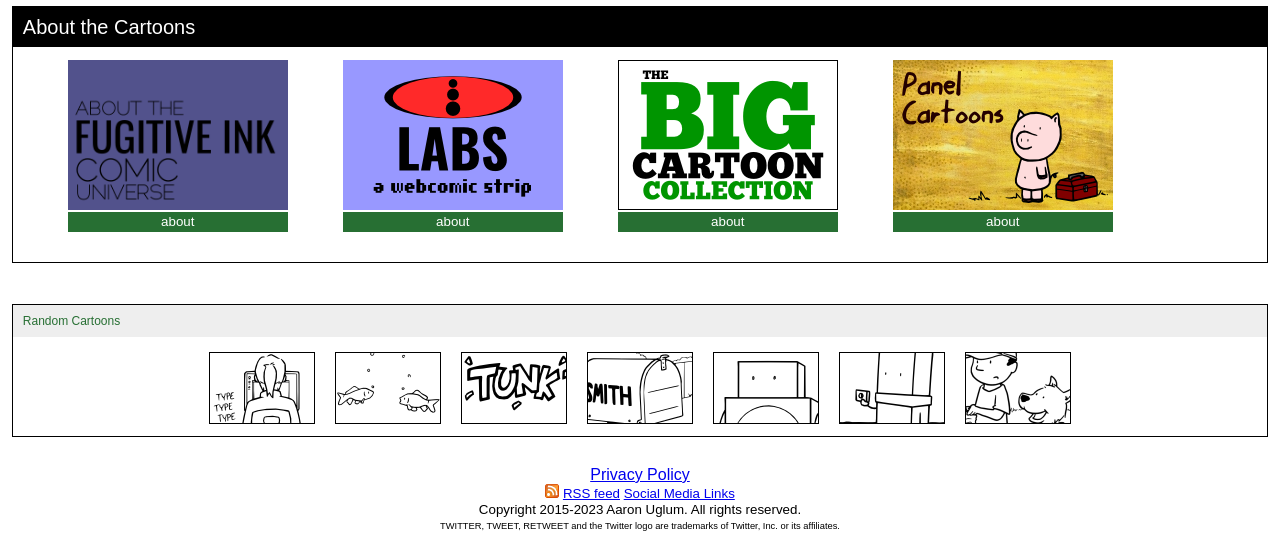With reference to the image, please provide a detailed answer to the following question: What social media platform is mentioned in the footer?

The social media platform mentioned in the footer is Twitter, as indicated by the text 'TWITTER, TWEET, RETWEET and the Twitter logo are trademarks of Twitter, Inc. or its affiliates'.